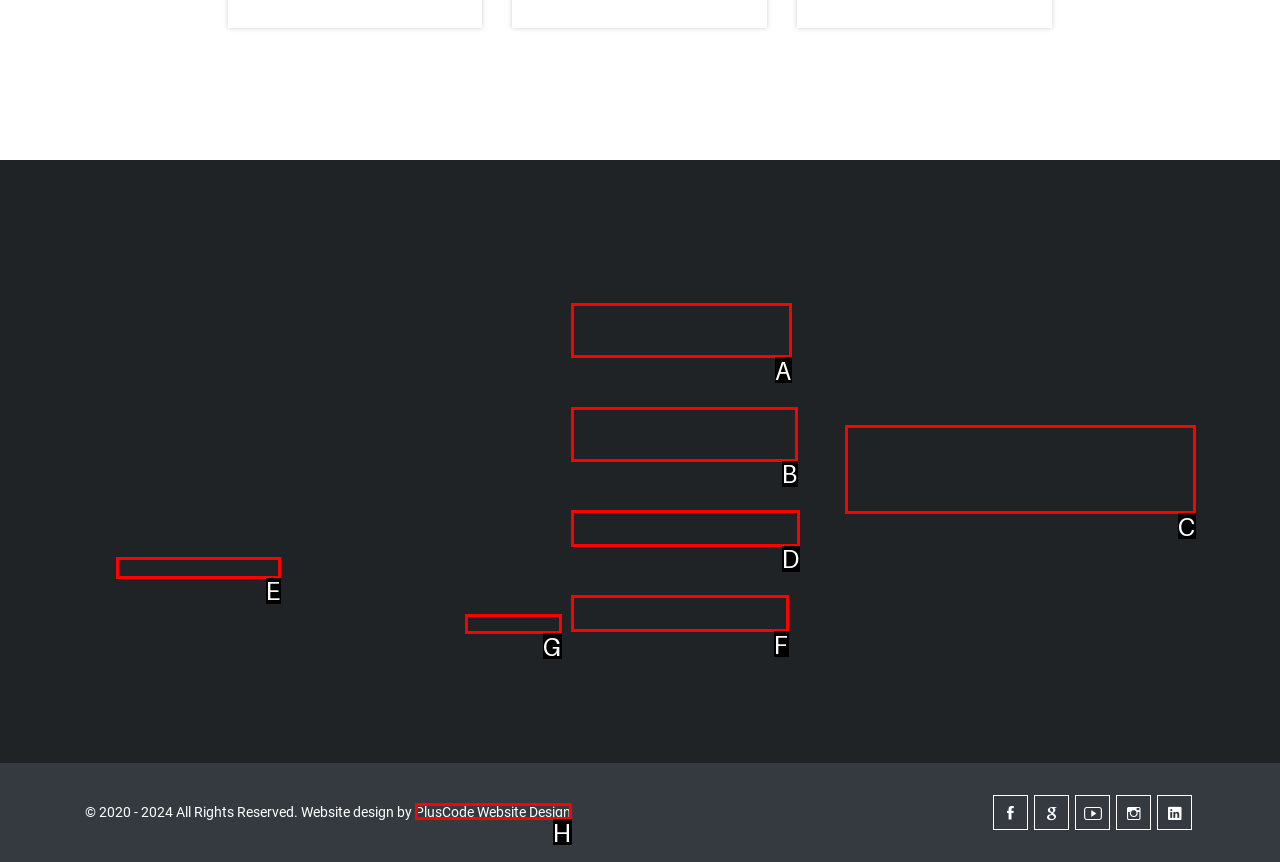Indicate the UI element to click to perform the task: View post image. Reply with the letter corresponding to the chosen element.

None